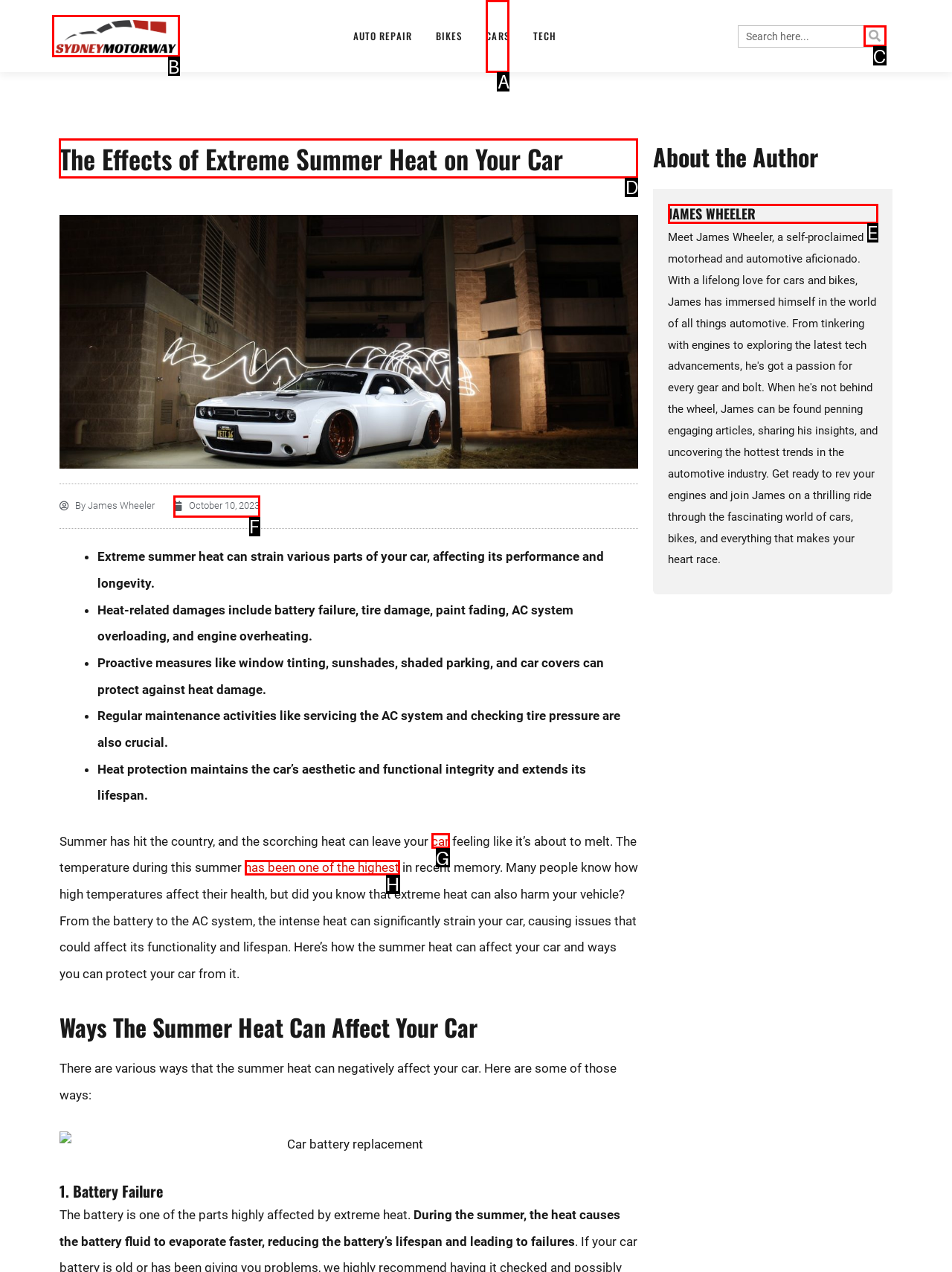Point out the option that needs to be clicked to fulfill the following instruction: Learn about the effects of extreme summer heat on your car
Answer with the letter of the appropriate choice from the listed options.

D